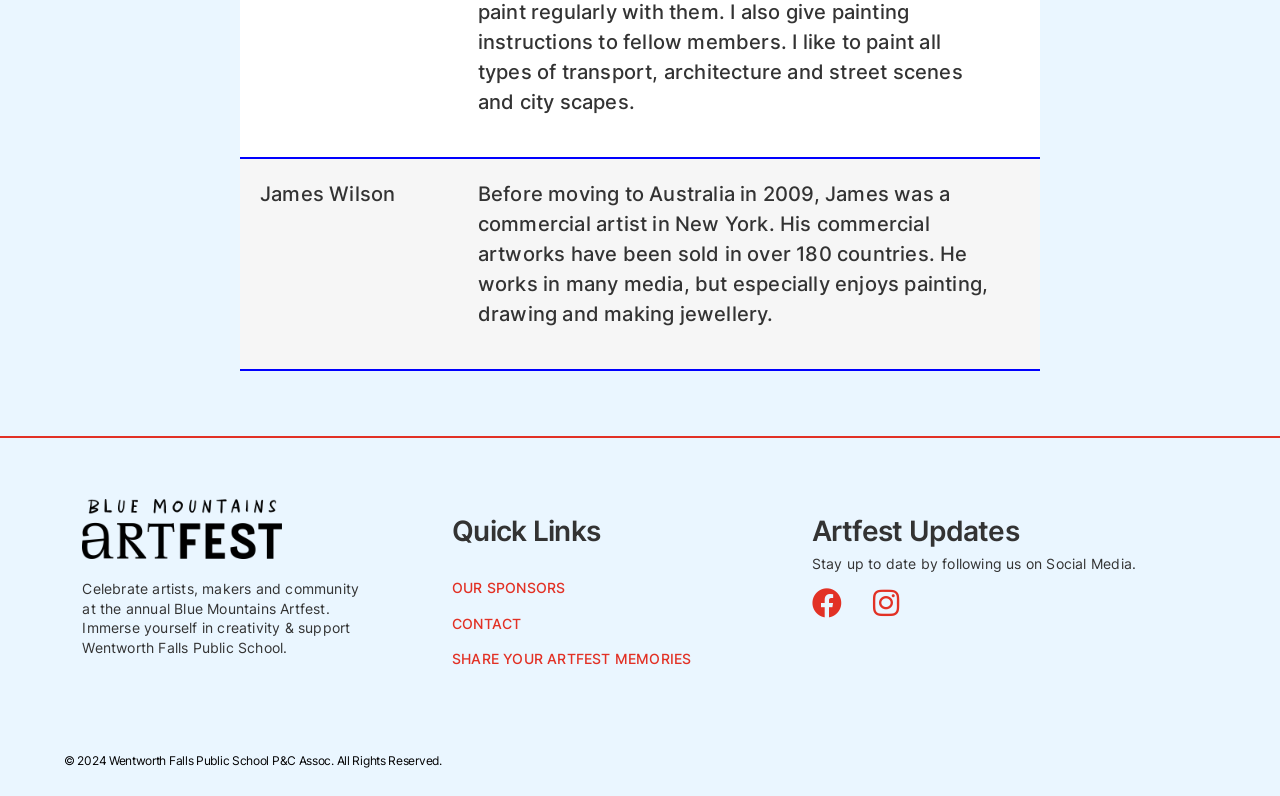What is the purpose of the Blue Mountains Artfest? Look at the image and give a one-word or short phrase answer.

To support Wentworth Falls Public School